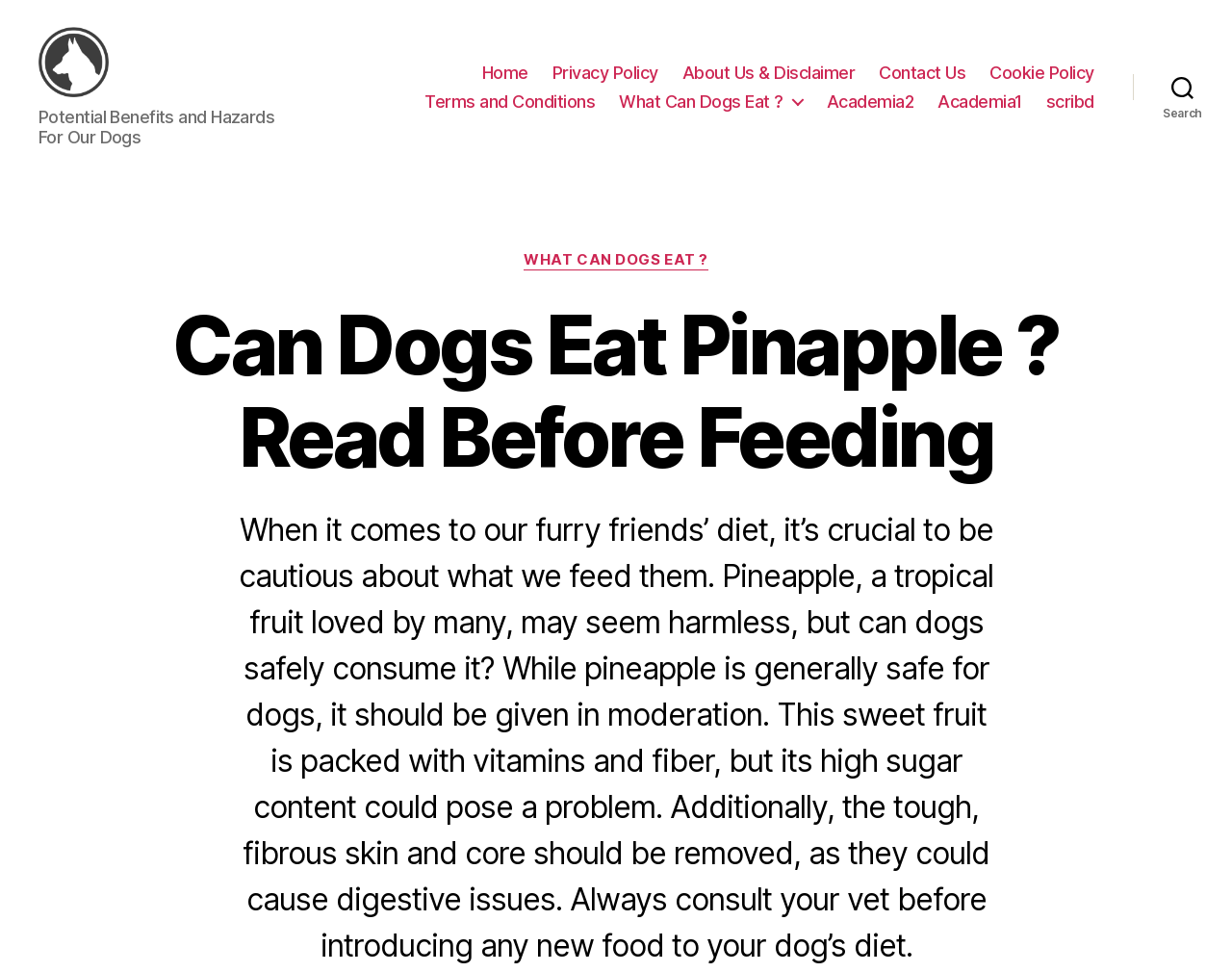Identify and provide the main heading of the webpage.

Can Dogs Eat Pinapple ? Read Before Feeding